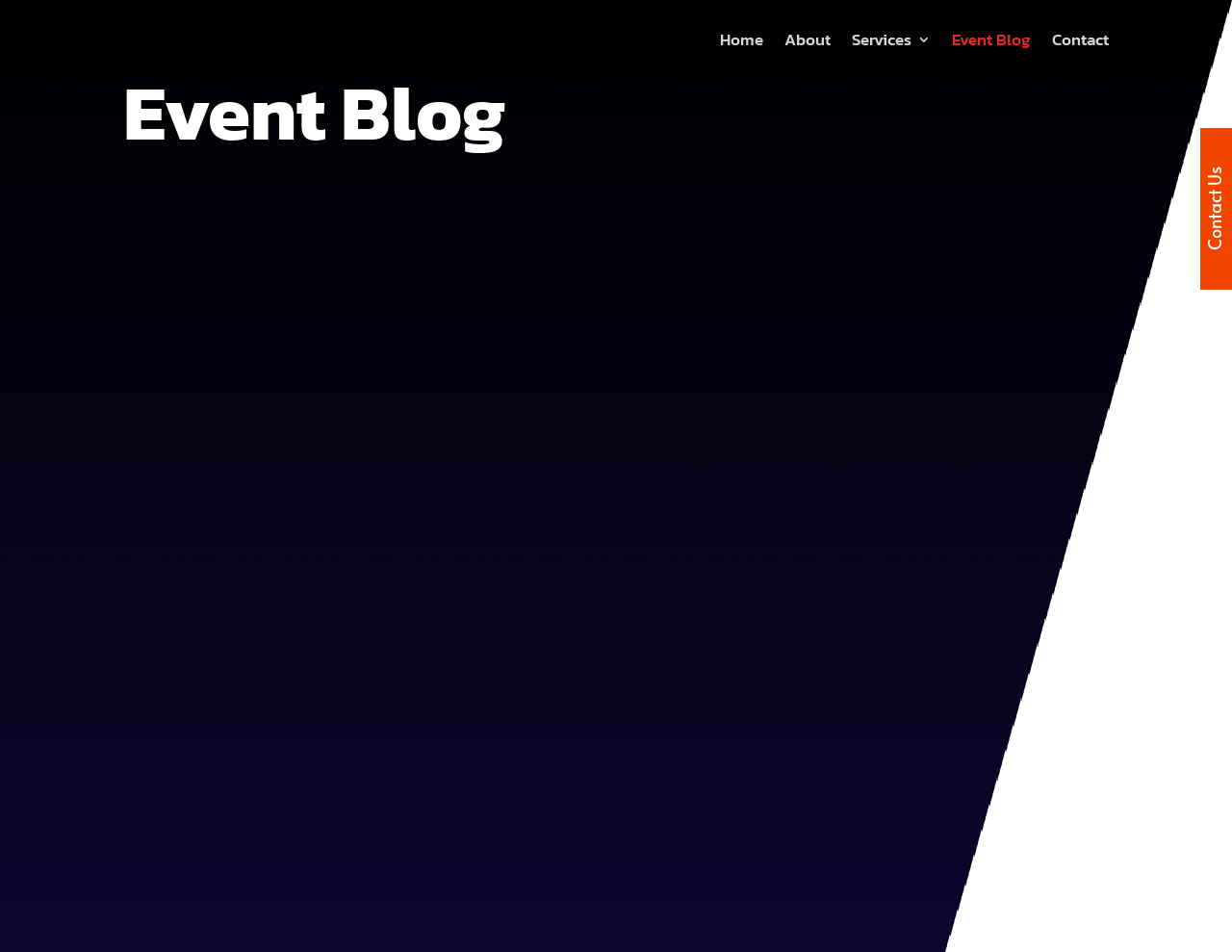Please specify the bounding box coordinates of the area that should be clicked to accomplish the following instruction: "go to home page". The coordinates should consist of four float numbers between 0 and 1, i.e., [left, top, right, bottom].

[0.584, 0.034, 0.62, 0.056]